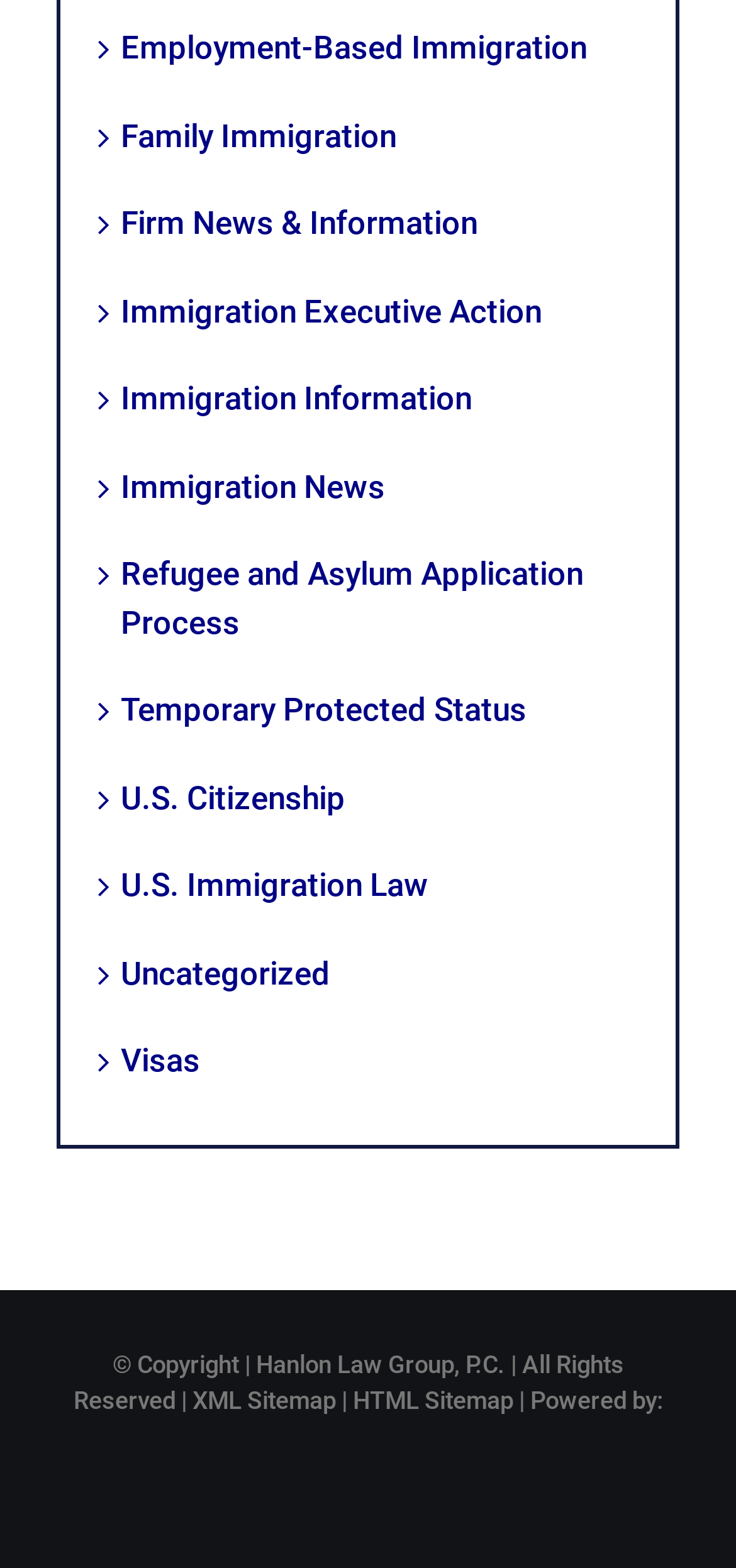Please find the bounding box coordinates of the element's region to be clicked to carry out this instruction: "View U.S. Citizenship information".

[0.164, 0.494, 0.841, 0.524]